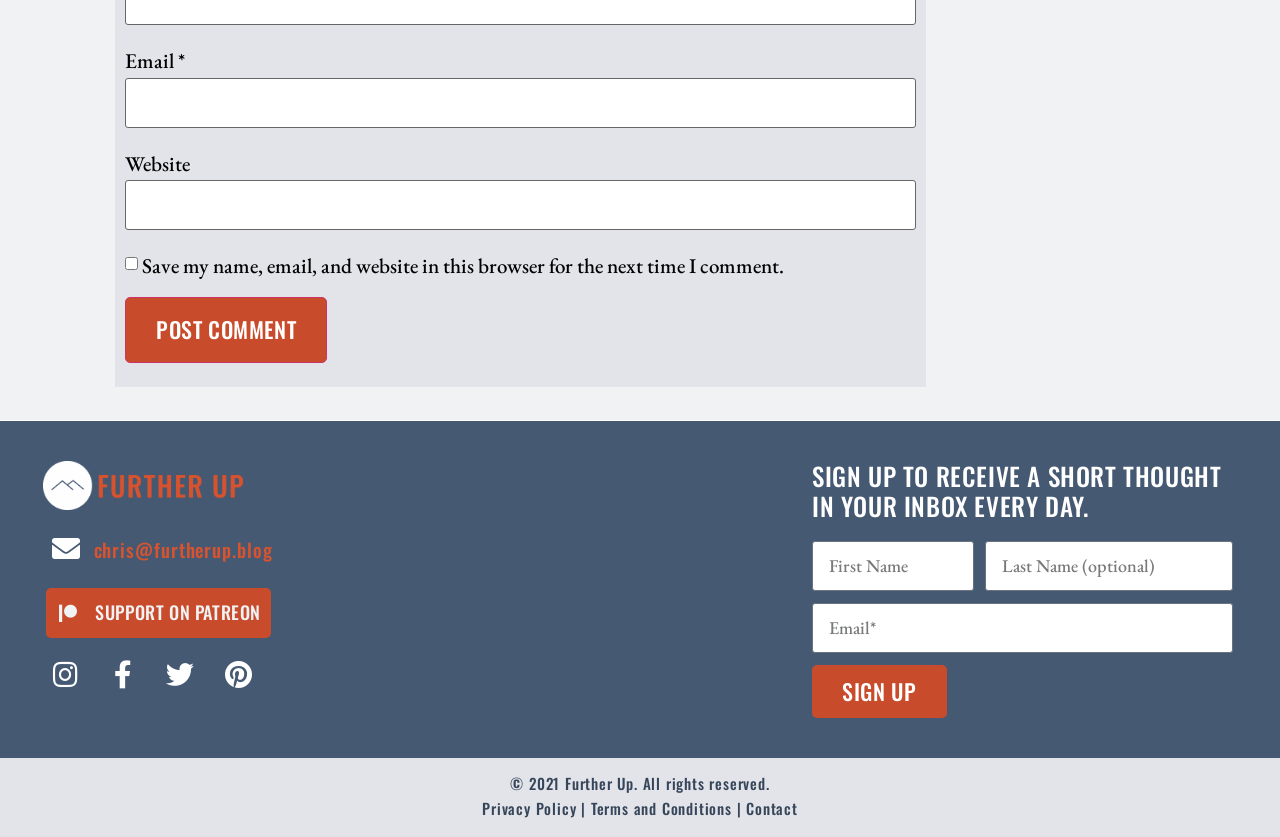What is the year of copyright?
Your answer should be a single word or phrase derived from the screenshot.

2021